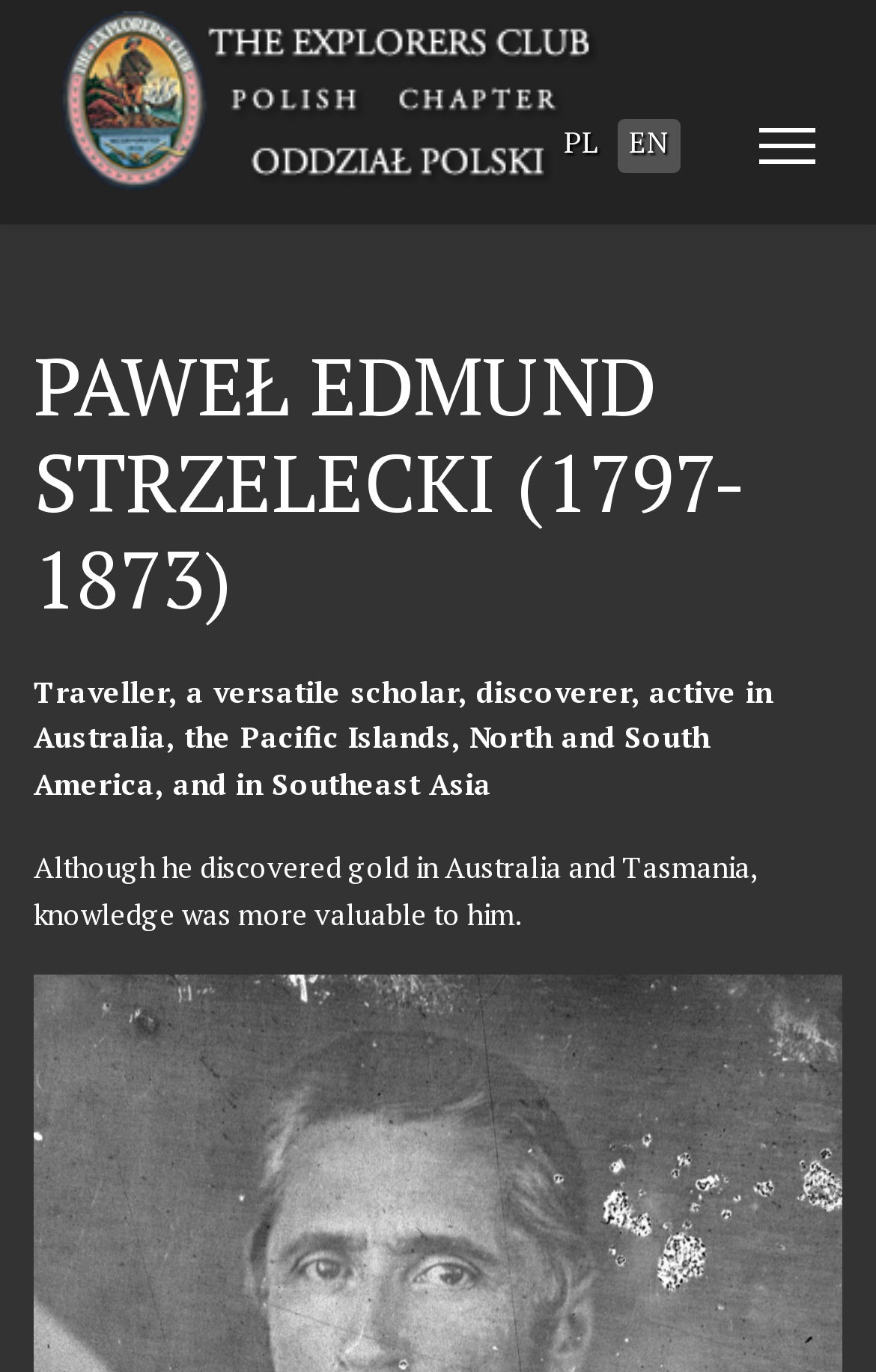What is Paweł Edmund Strzelecki known for?
Make sure to answer the question with a detailed and comprehensive explanation.

The webpage mentions that Strzelecki was a 'traveller, a versatile scholar, discoverer' who was active in various regions including Australia, the Pacific Islands, North and South America, and Southeast Asia, and that he discovered gold in Australia and Tasmania.